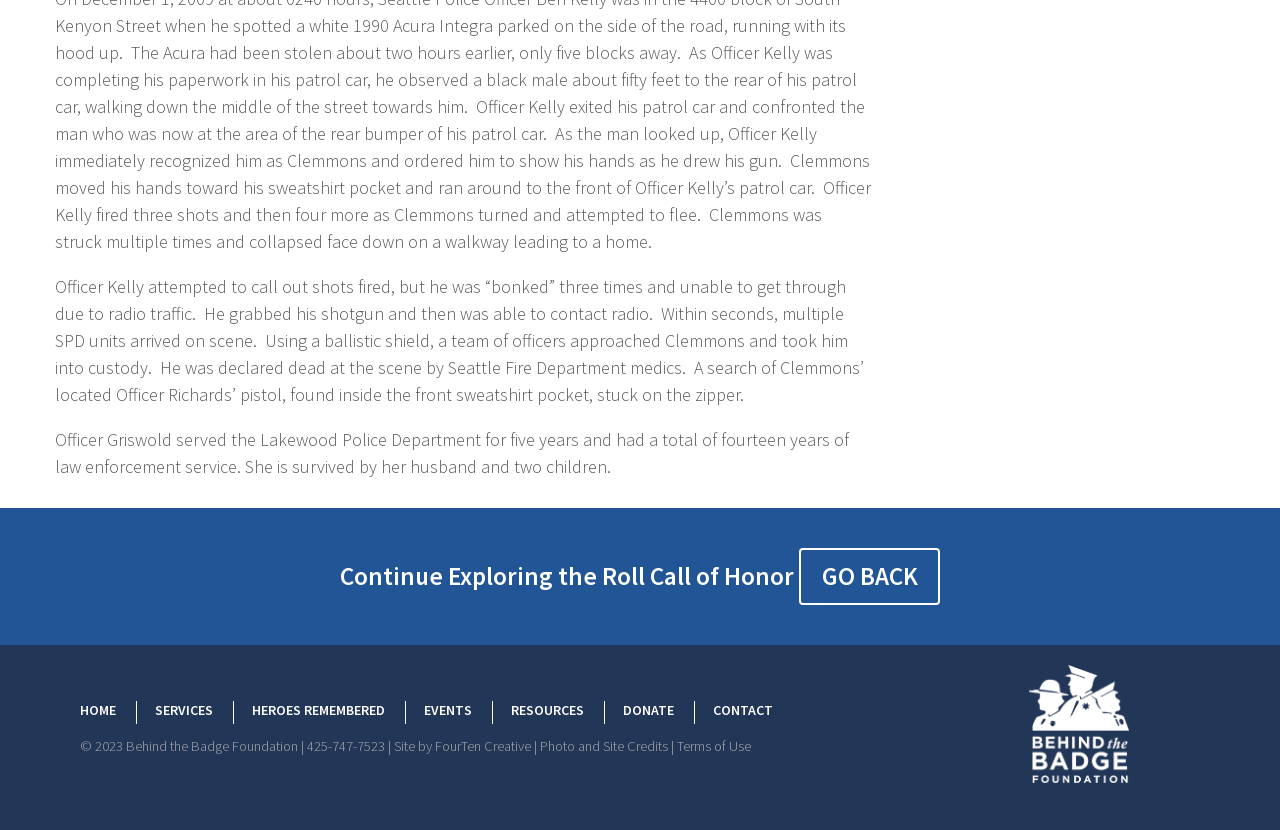Provide a short, one-word or phrase answer to the question below:
What is Officer Kelly trying to do?

Call out shots fired